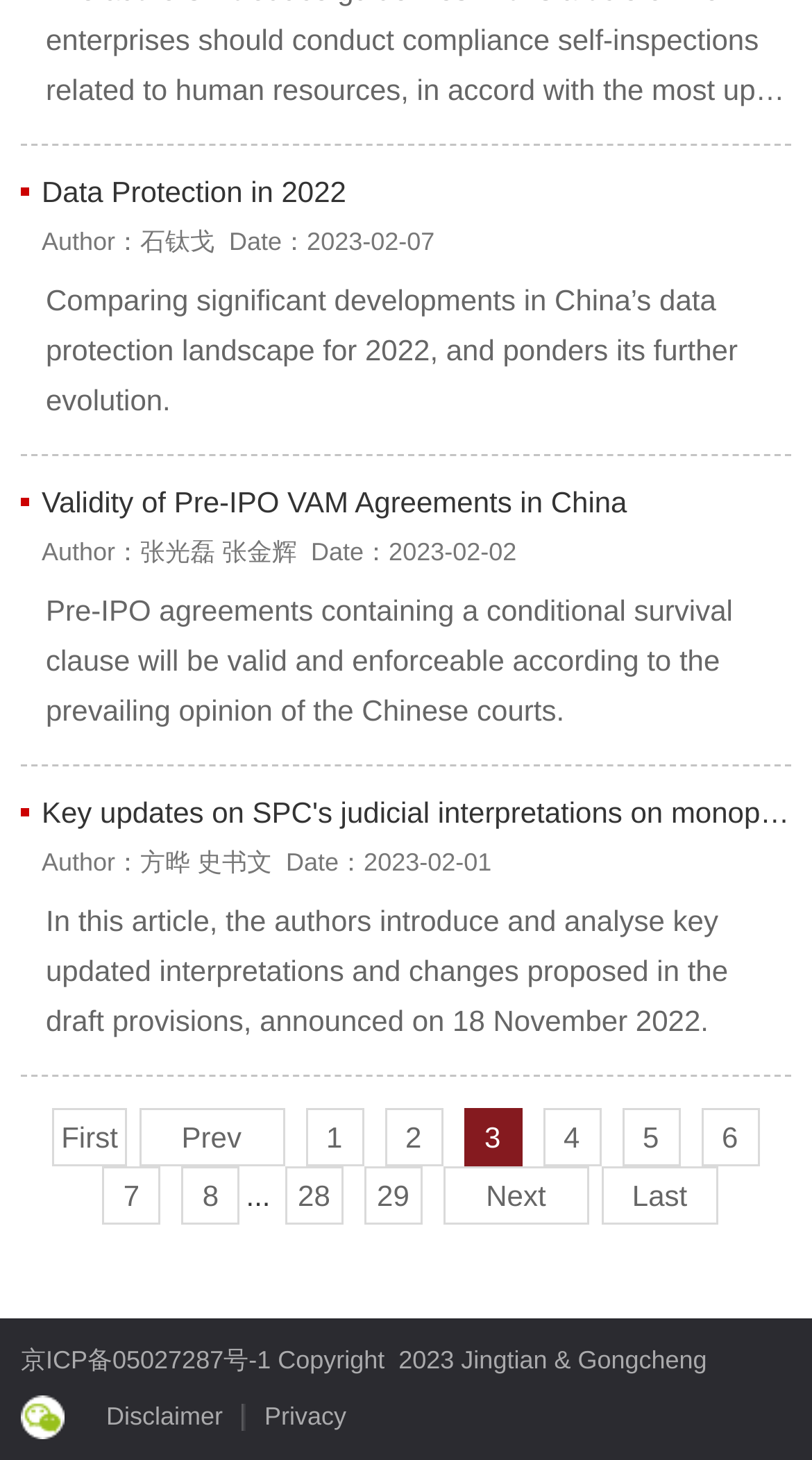Please identify the bounding box coordinates of the clickable area that will allow you to execute the instruction: "Go to page 2".

[0.473, 0.759, 0.545, 0.799]